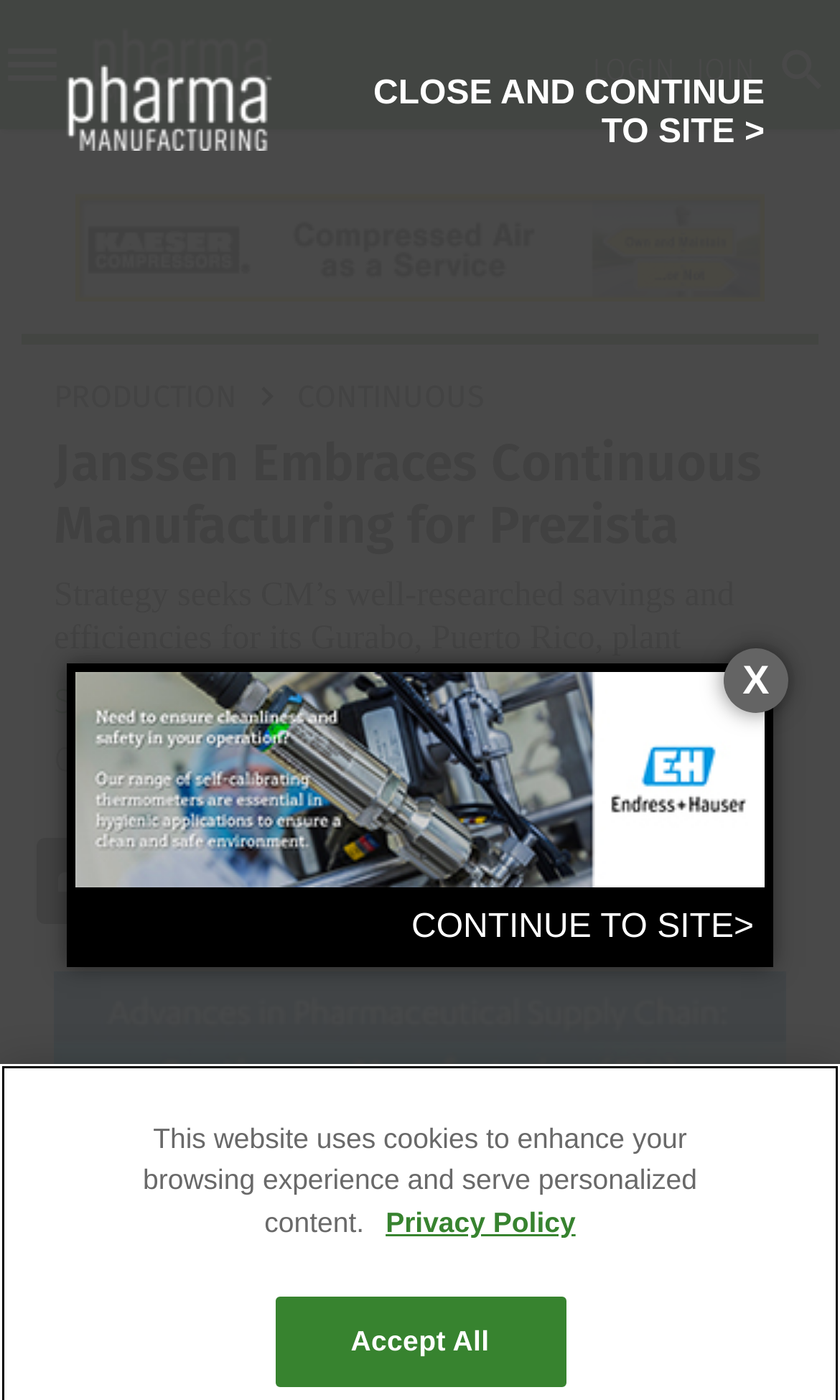What is the category of the article?
Based on the image, answer the question in a detailed manner.

The category of the article can be determined by looking at the navigation menu on the left side of the webpage, which includes categories such as 'Unit Operations', 'Aseptic Processing', 'Automation & Control', and 'Production'. The article is categorized under 'Production' because it is related to continuous manufacturing.